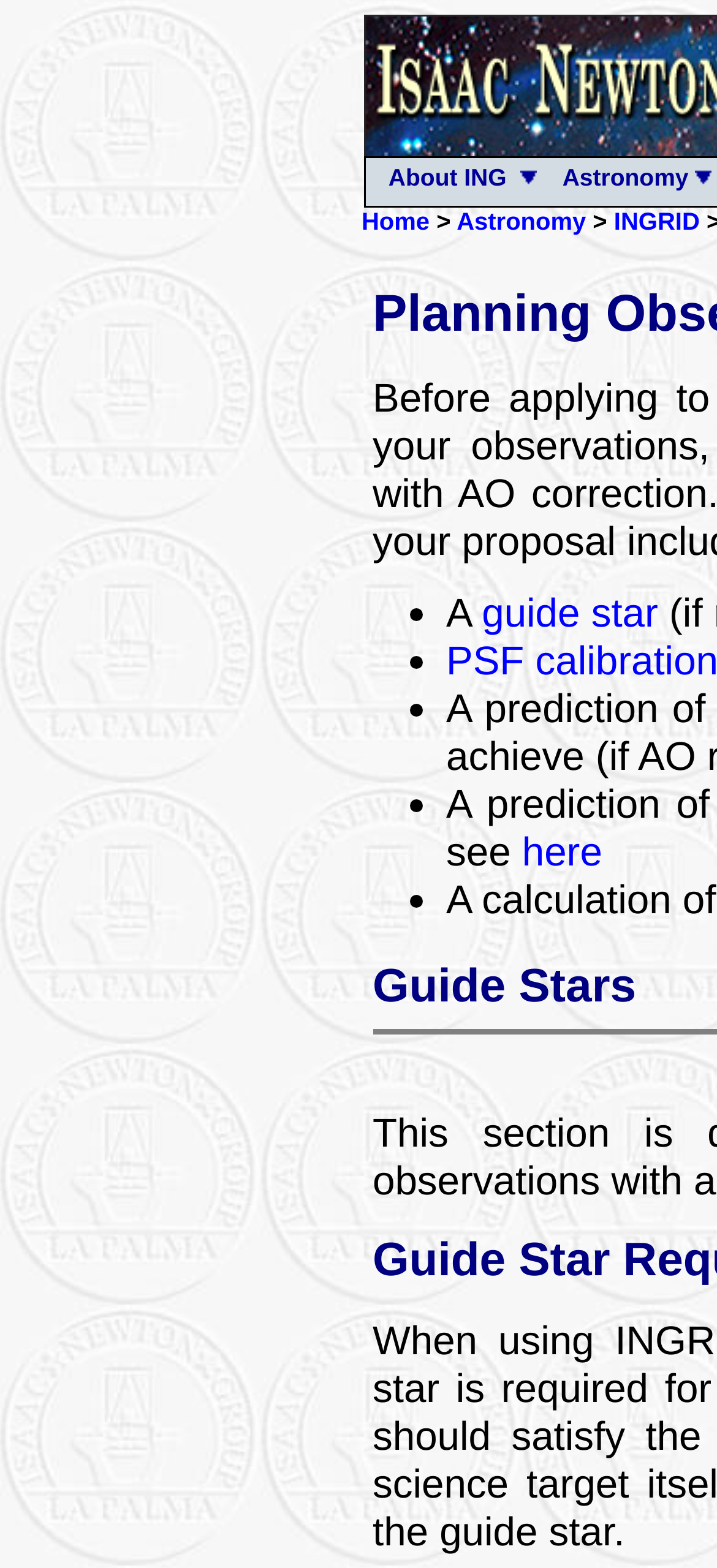What is the second item in the list?
Look at the screenshot and respond with one word or a short phrase.

A